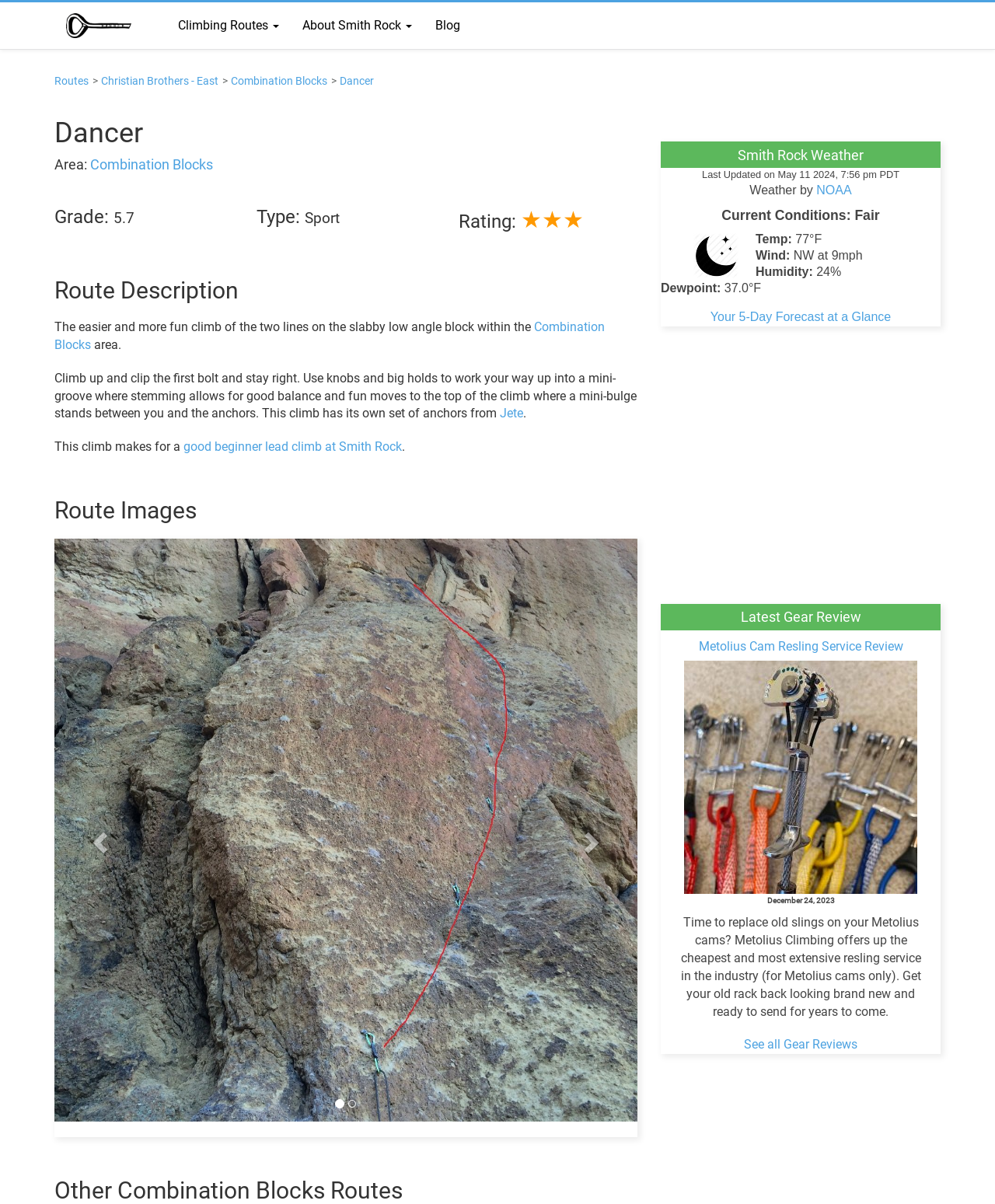Extract the bounding box coordinates for the UI element described by the text: "About Smith Rock". The coordinates should be in the form of [left, top, right, bottom] with values between 0 and 1.

[0.292, 0.005, 0.426, 0.037]